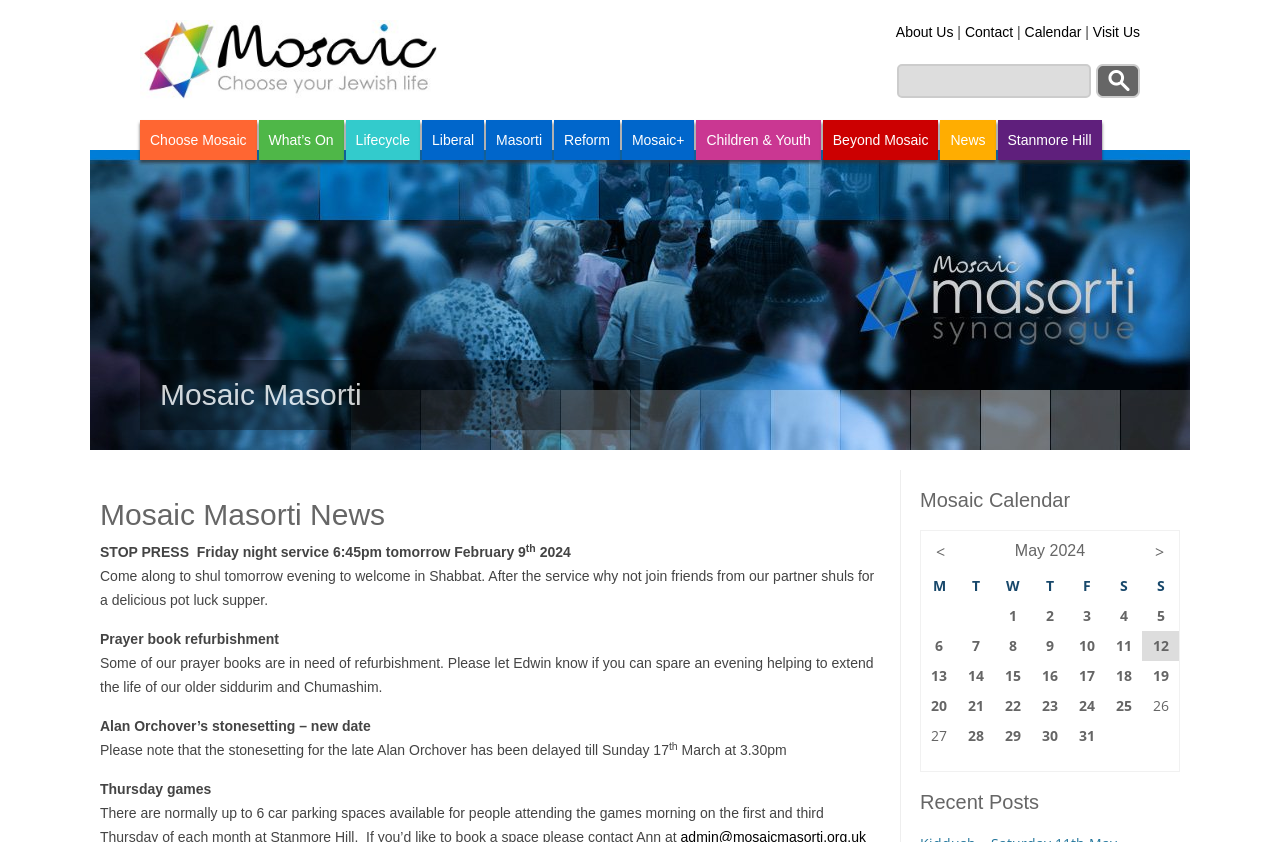Answer the question below with a single word or a brief phrase: 
How many links are there in the main slider?

1